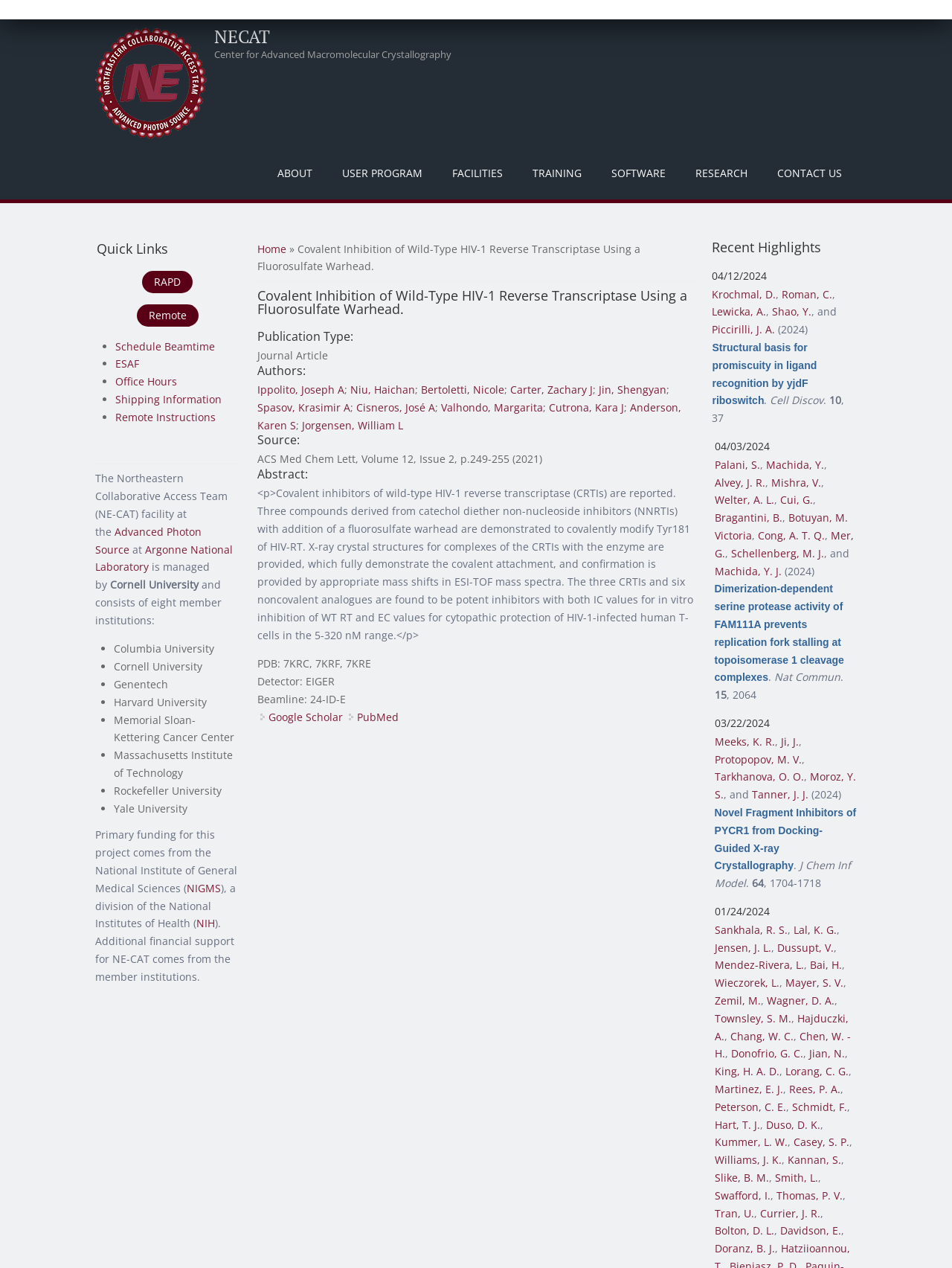Answer the question in one word or a short phrase:
What is the PDB ID of the structure?

7KRC, 7KRF, 7KRE